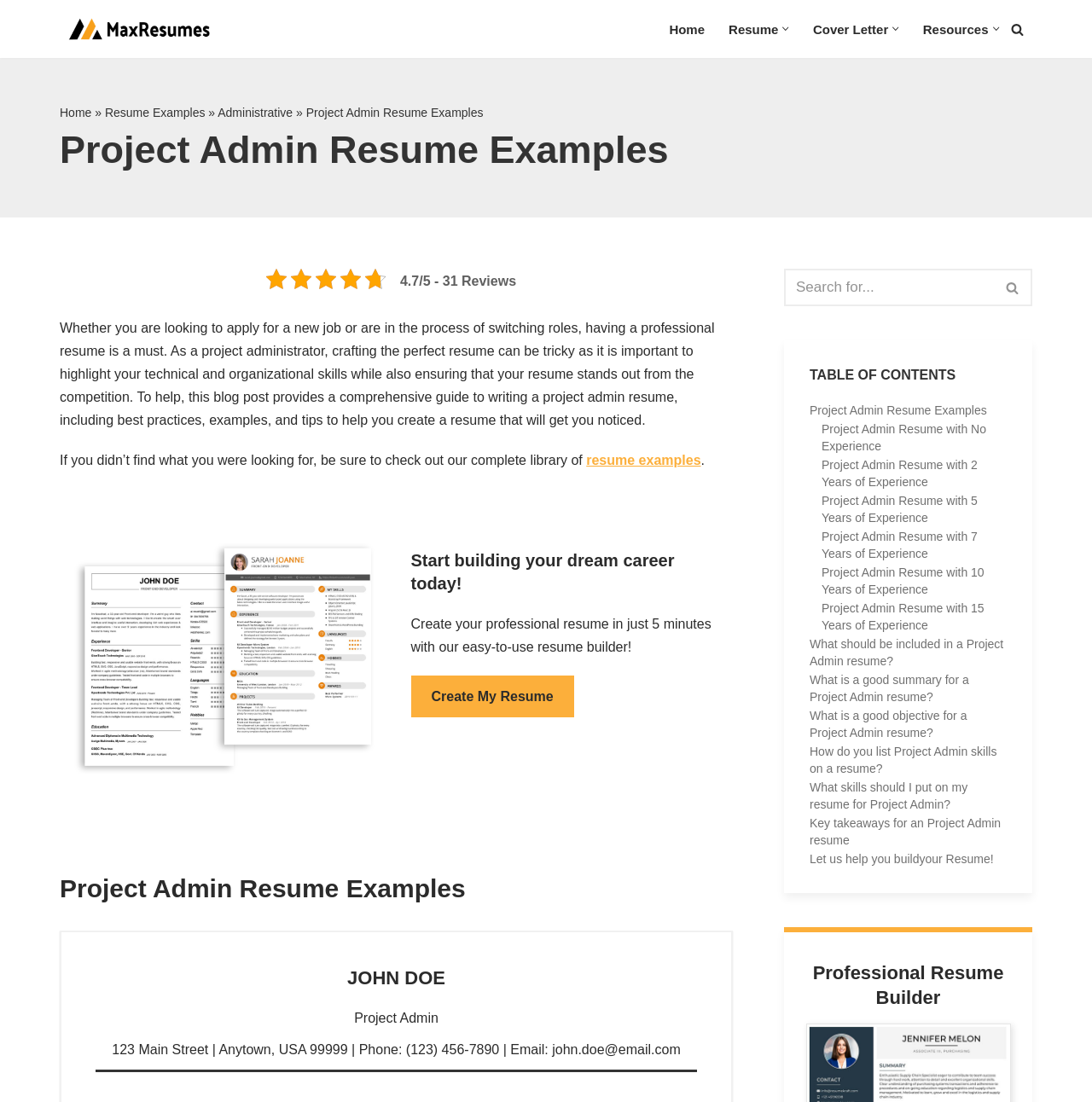Determine and generate the text content of the webpage's headline.

Project Admin Resume Examples